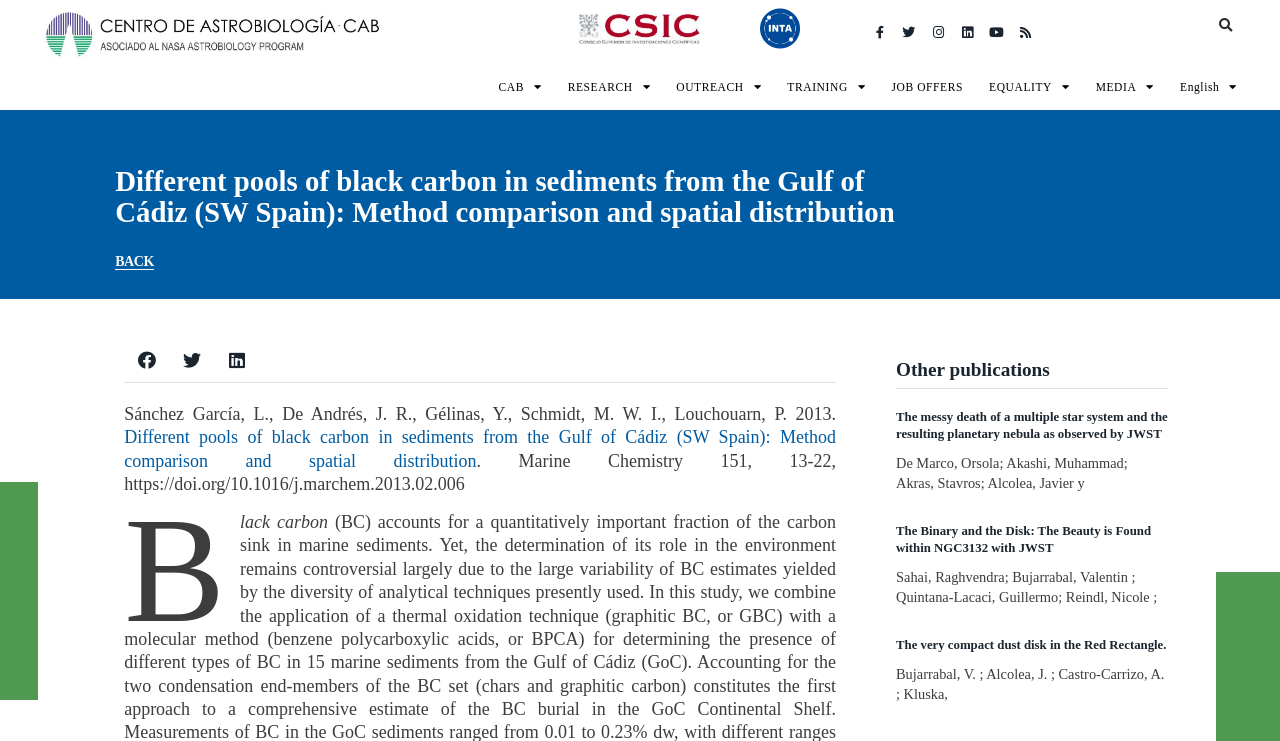Identify the bounding box coordinates of the region that should be clicked to execute the following instruction: "Share on facebook".

[0.097, 0.455, 0.132, 0.516]